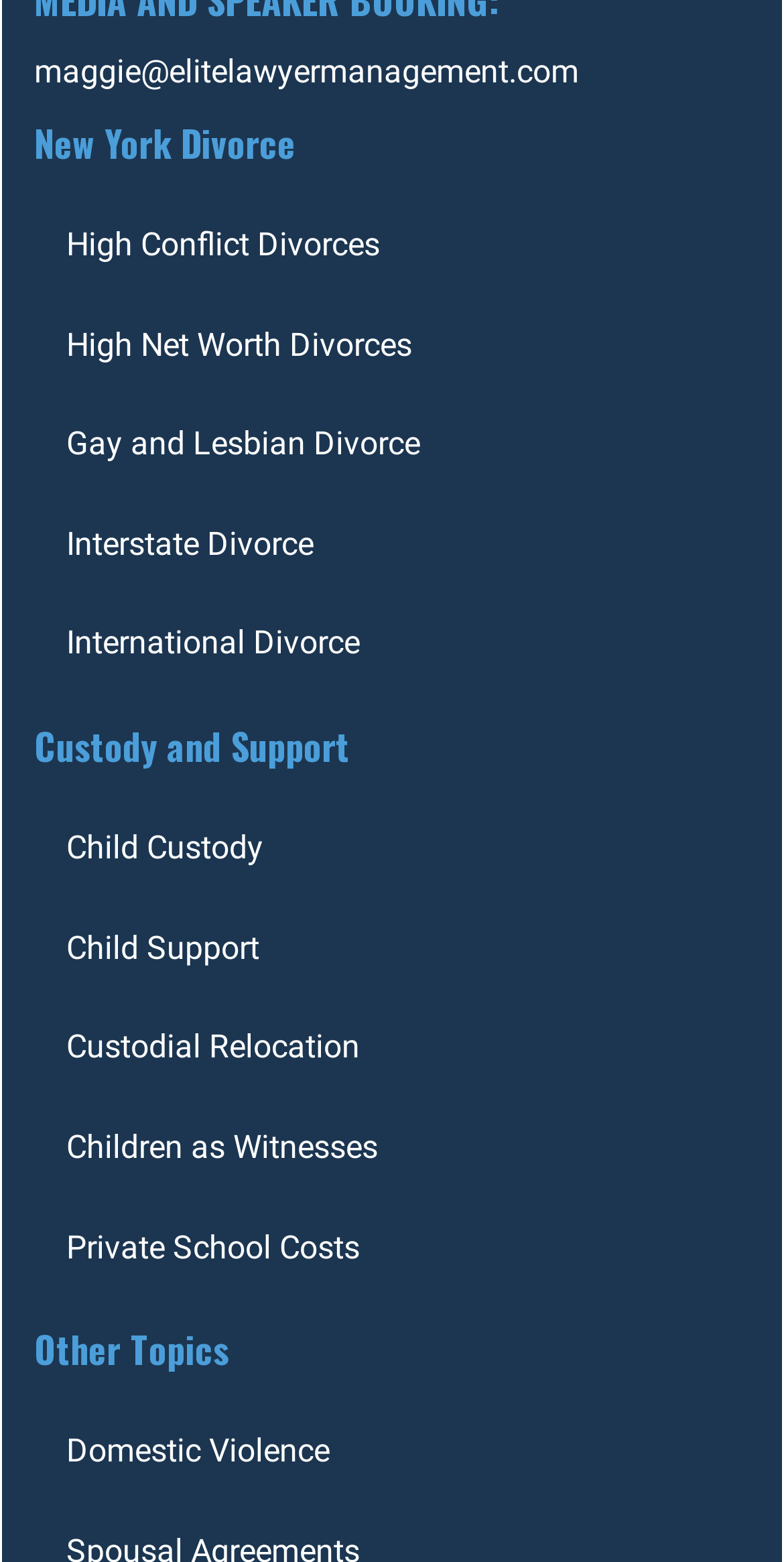Examine the image and give a thorough answer to the following question:
How many types of divorces are listed?

The webpage lists several types of divorces, including High Conflict Divorces, High Net Worth Divorces, Gay and Lesbian Divorce, Interstate Divorce, and International Divorce. By counting these links, we can determine that there are 5 types of divorces listed.